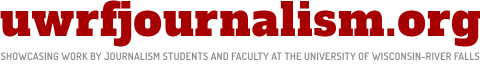What is the website's focus?
Based on the screenshot, answer the question with a single word or phrase.

Journalism education